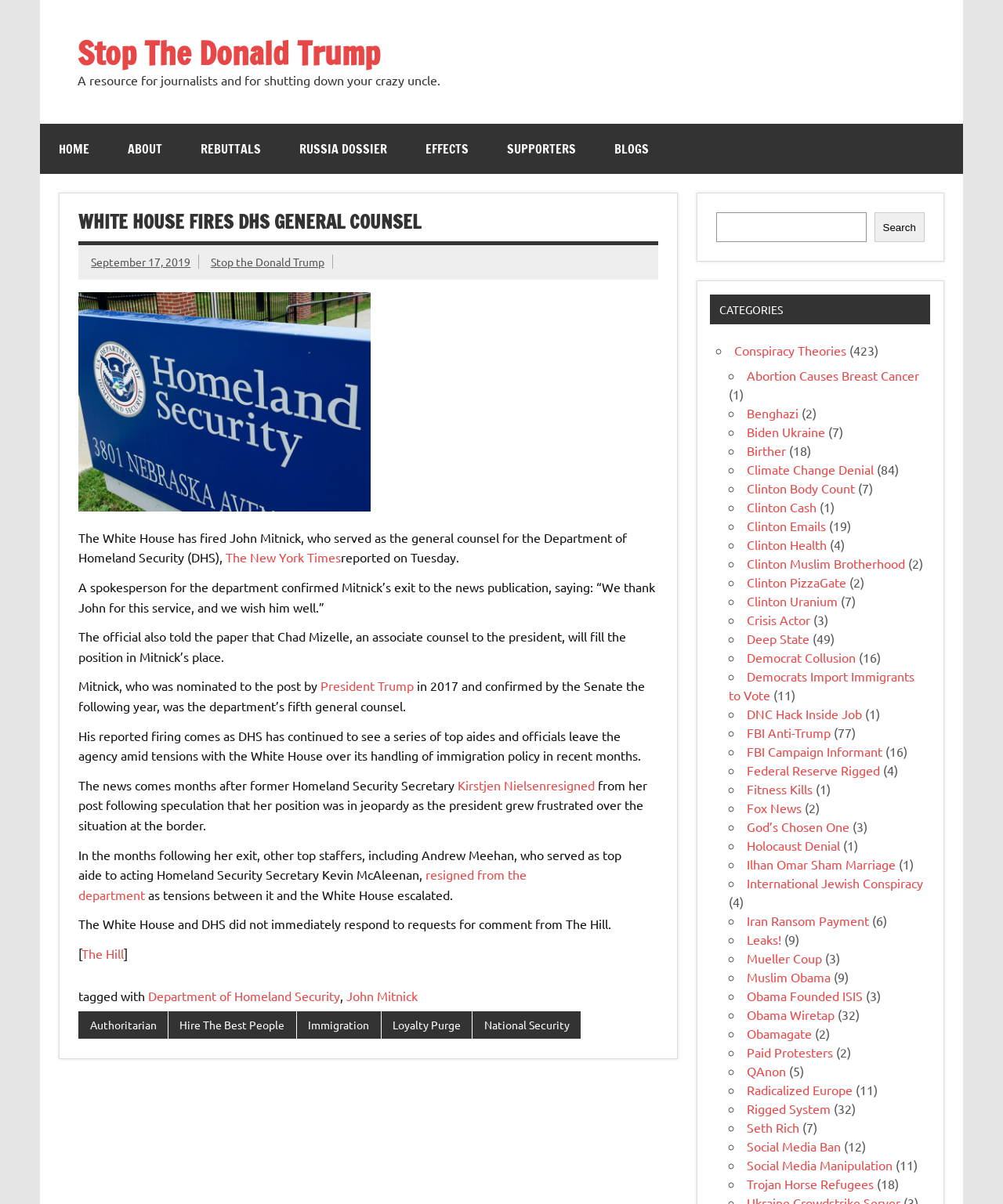Please identify the bounding box coordinates of the clickable area that will fulfill the following instruction: "Search for something". The coordinates should be in the format of four float numbers between 0 and 1, i.e., [left, top, right, bottom].

[0.714, 0.177, 0.864, 0.201]